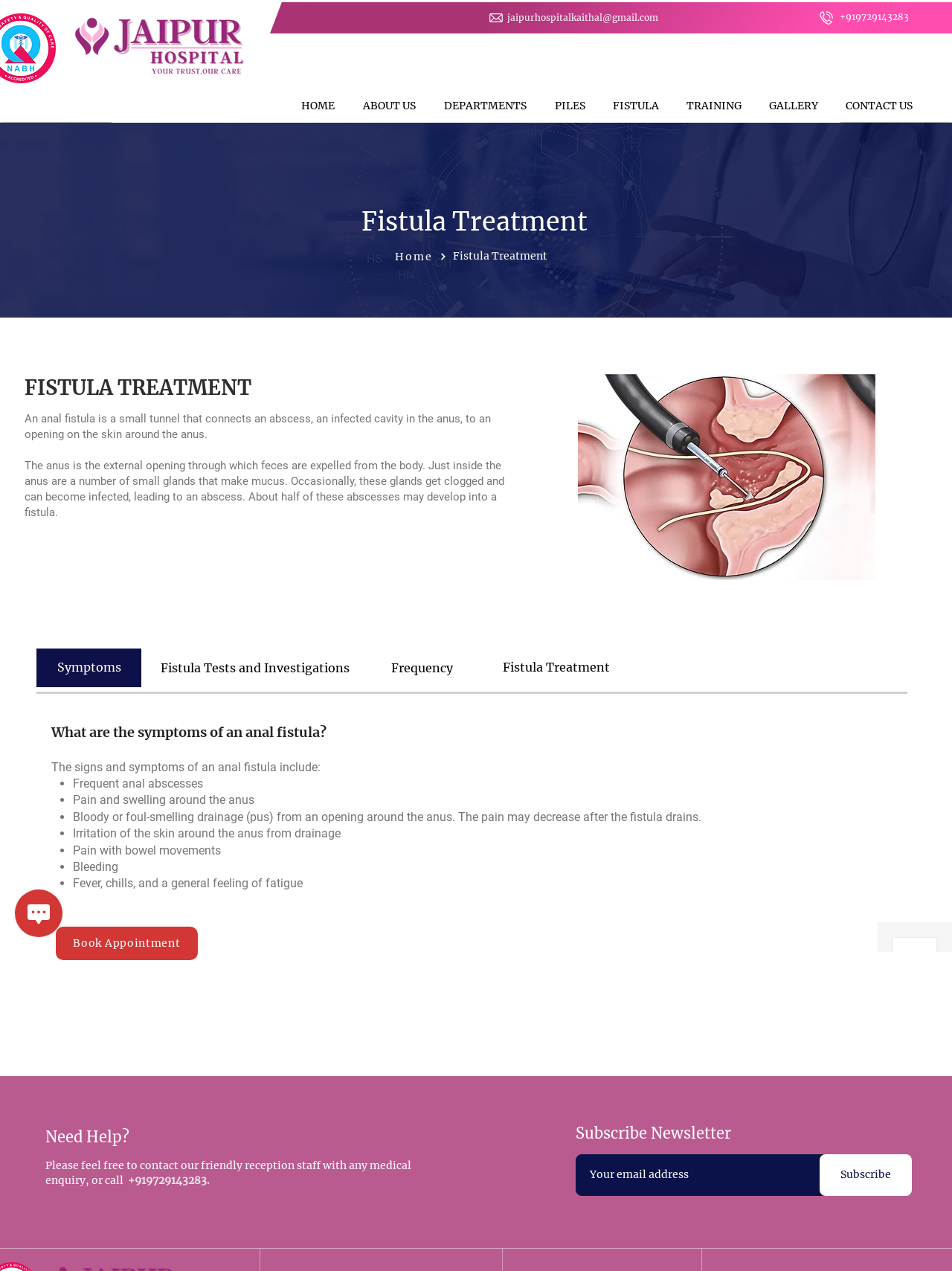Determine the bounding box of the UI component based on this description: "GALLERY". The bounding box coordinates should be four float values between 0 and 1, i.e., [left, top, right, bottom].

[0.793, 0.068, 0.873, 0.087]